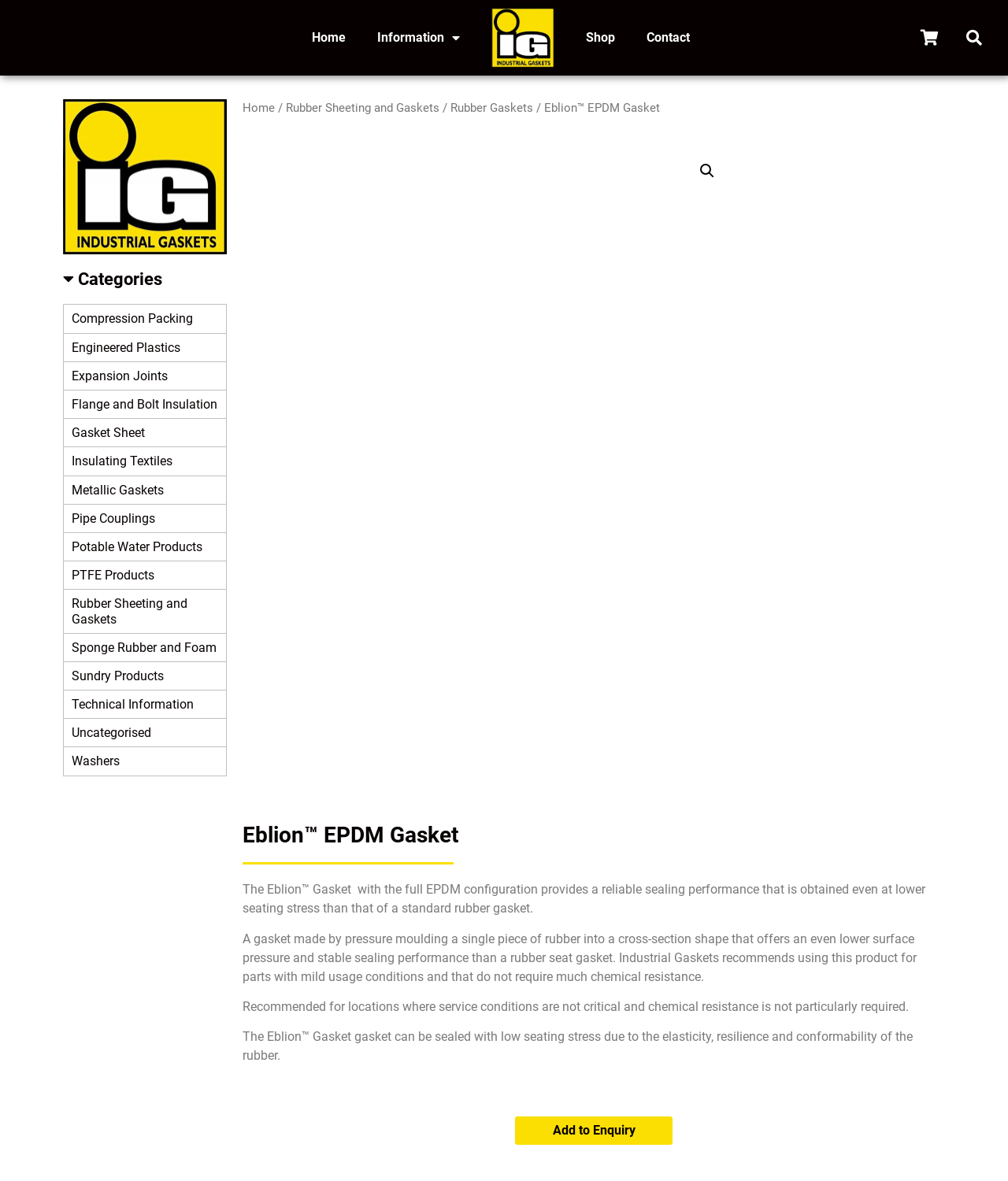Determine the bounding box coordinates (top-left x, top-left y, bottom-right x, bottom-right y) of the UI element described in the following text: Potable Water Products (6)

[0.063, 0.451, 0.224, 0.475]